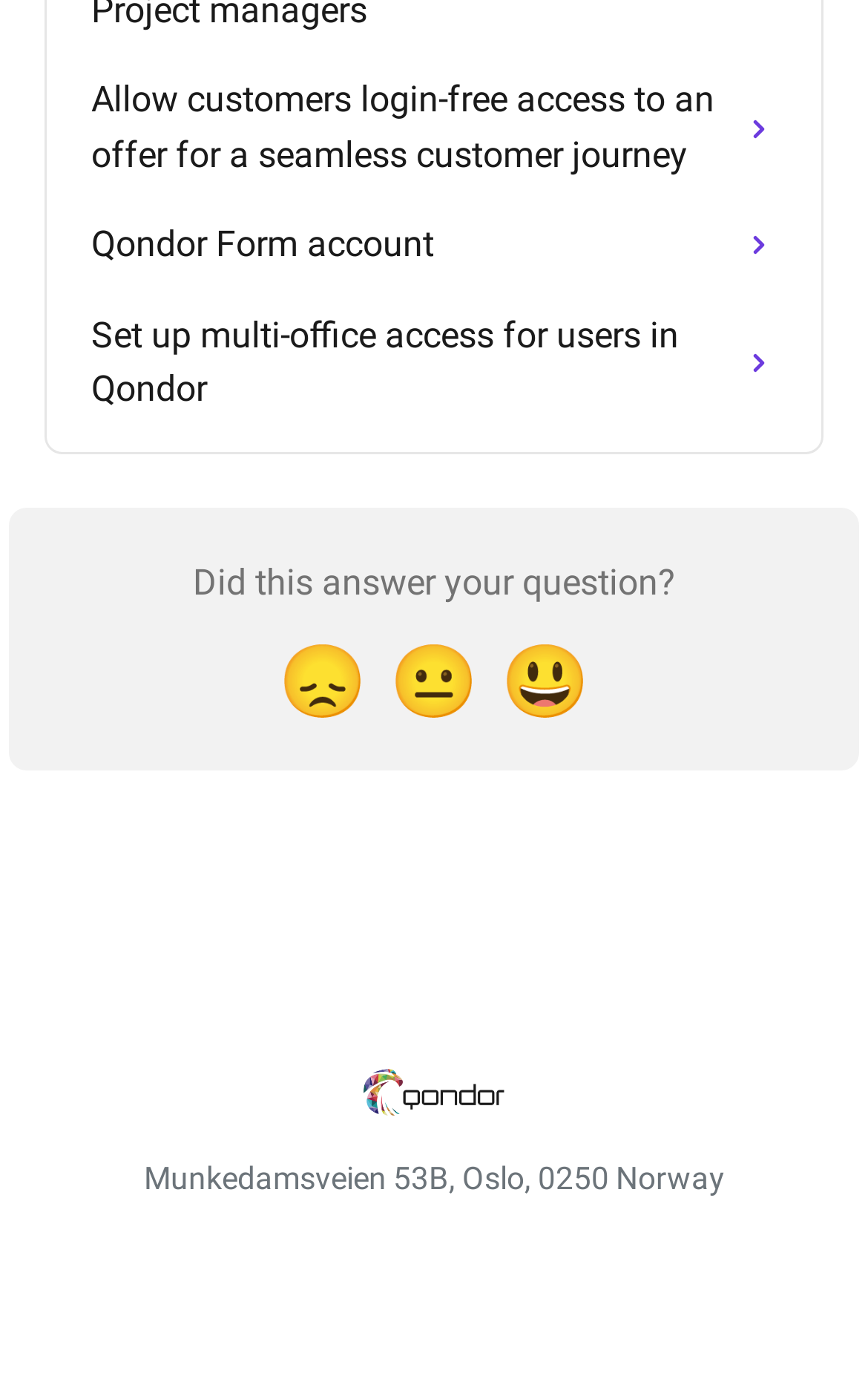How many reaction buttons are available?
Examine the screenshot and reply with a single word or phrase.

3